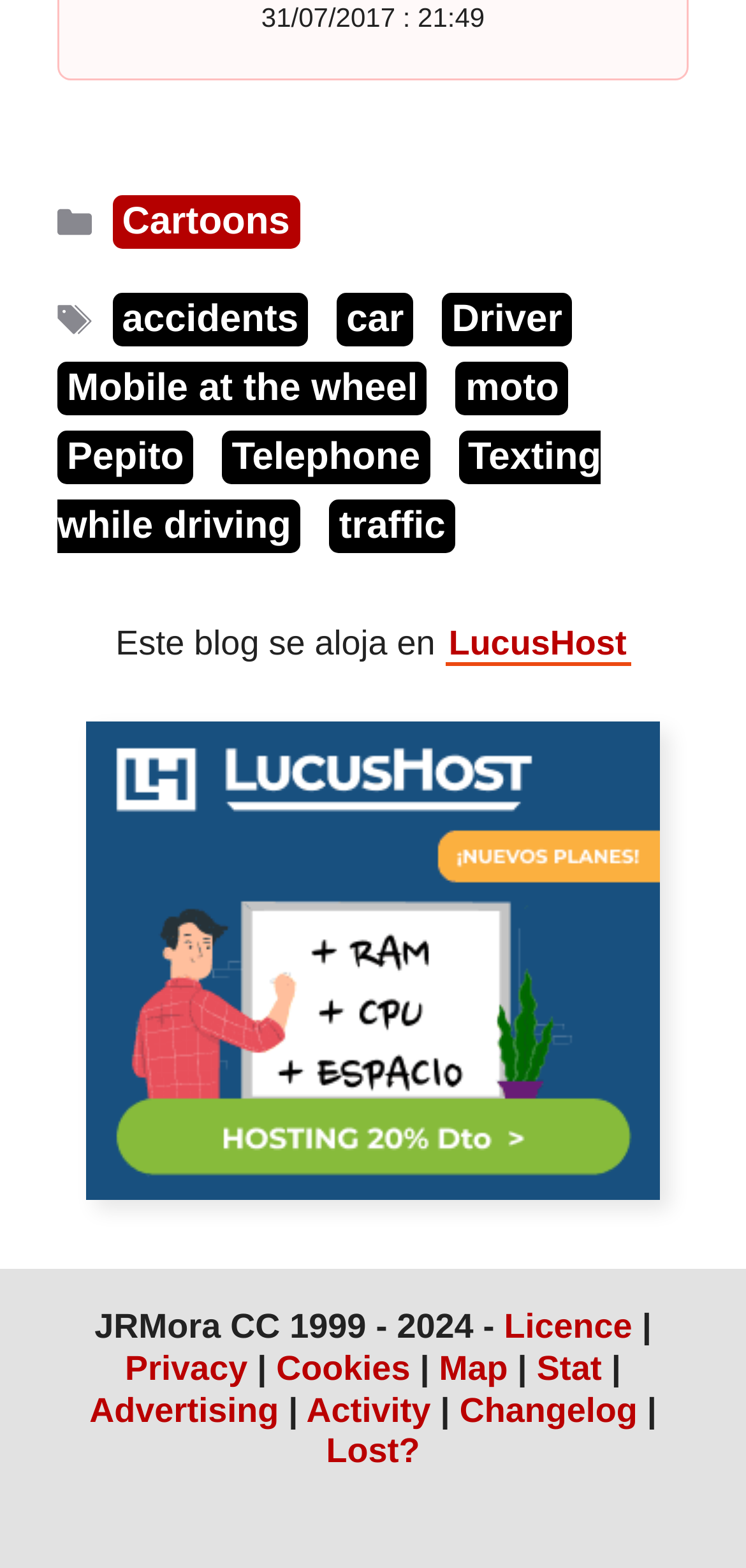Reply to the question with a single word or phrase:
How many categories are listed?

1